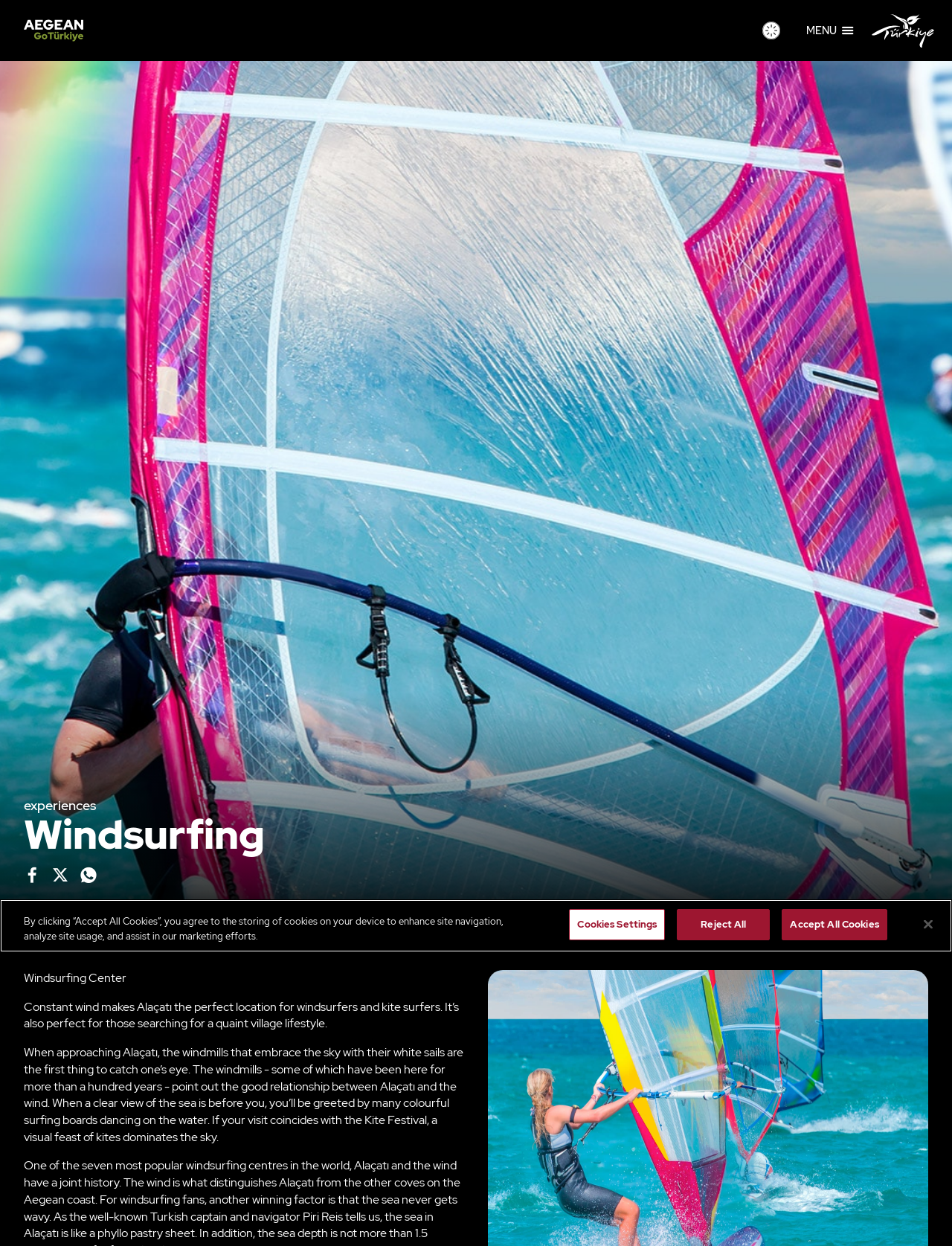What is the type of surfers mentioned on the webpage?
Look at the image and answer the question with a single word or phrase.

Windsurfers and kite surfers